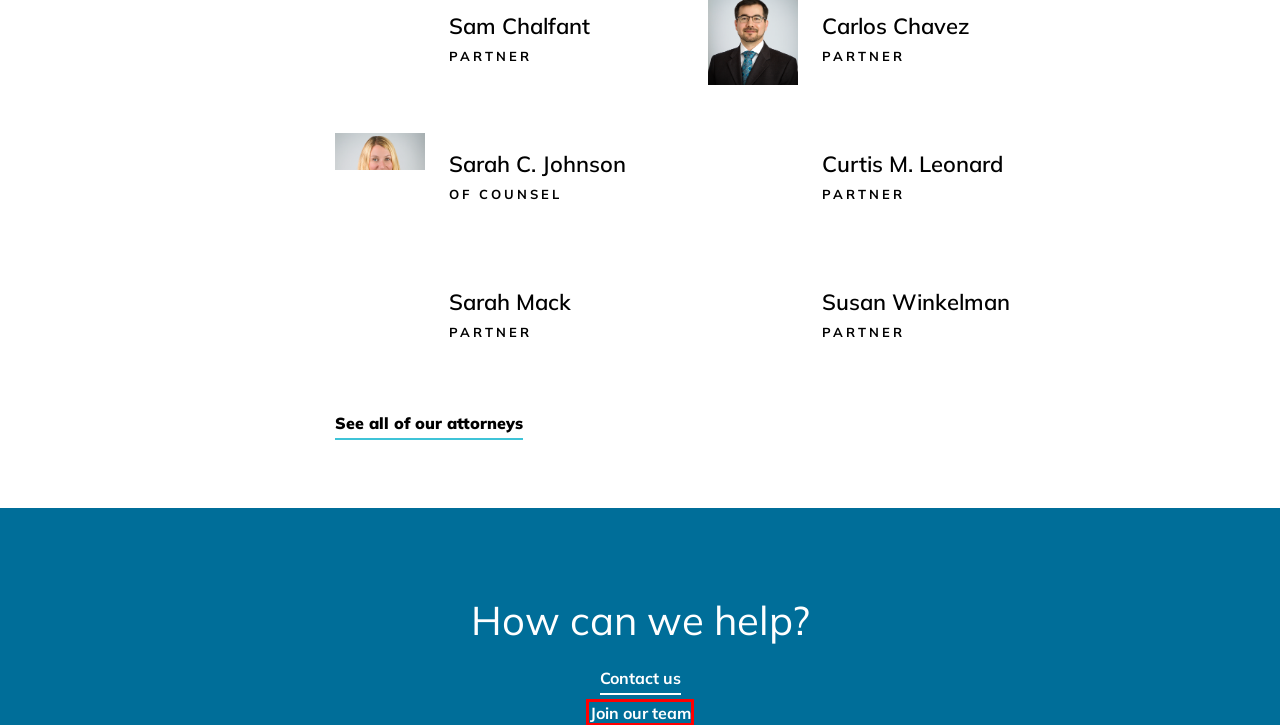With the provided screenshot showing a webpage and a red bounding box, determine which webpage description best fits the new page that appears after clicking the element inside the red box. Here are the options:
A. Seattle Labor and Employment Attorneys
B. School Districts Lawyer Sam Chalfant
C. School District Attorney Susan Winkelman
D. Pacifica Law Group LLP - Job Opportunities
E. Seattle School District Attorney Carlos Chavez
F. Municipal, Education, and Appellate Attorney Sarah C. Johnson
G. School District Lawyer & Education Attorney Curtis M. Leonard
H. School District General Counsel and Litigation Attorney Sarah Mack

D